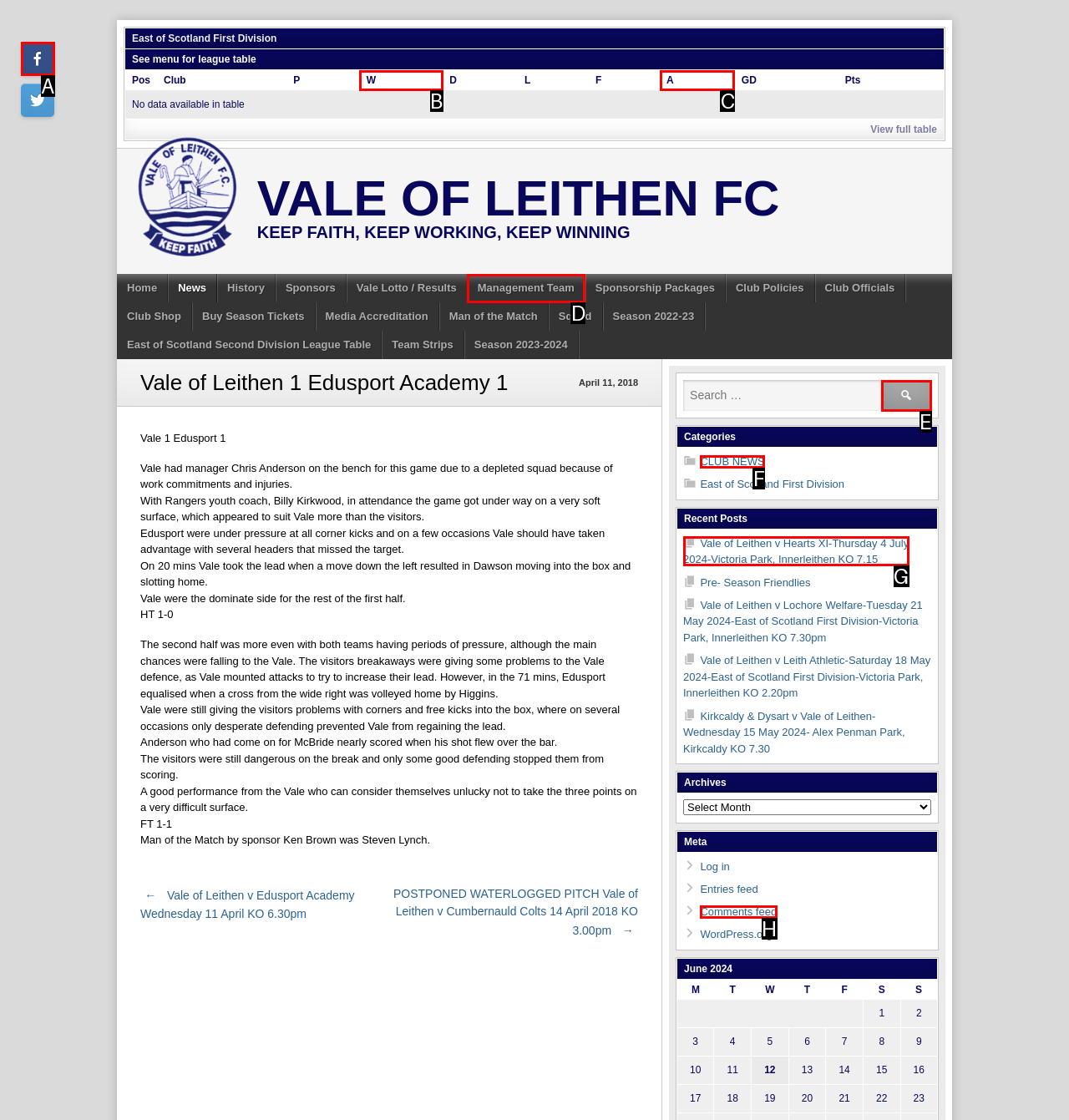Select the option that corresponds to the description: CLUB NEWS
Respond with the letter of the matching choice from the options provided.

F